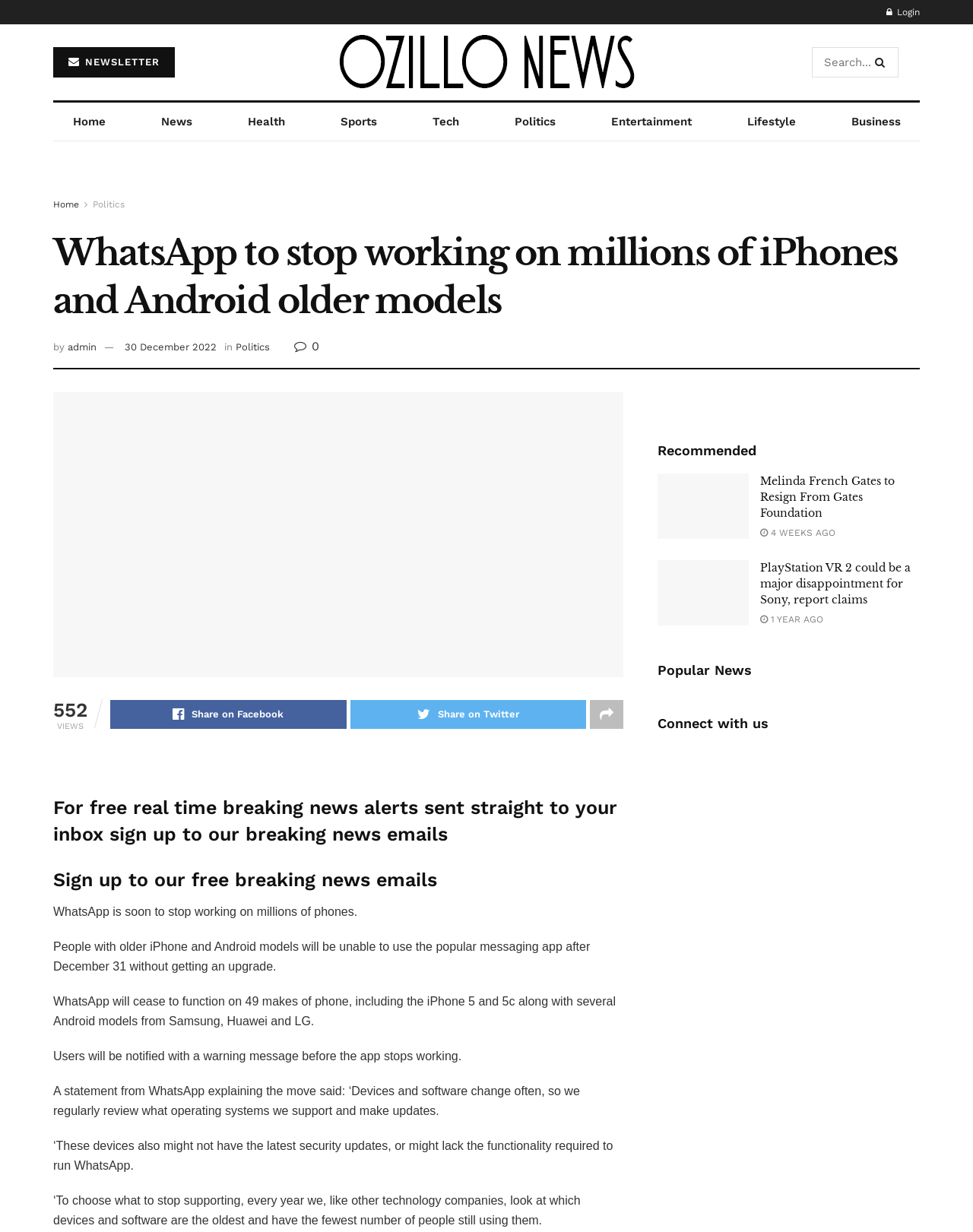What type of devices will WhatsApp stop working on?
Respond with a short answer, either a single word or a phrase, based on the image.

Older iPhone and Android models